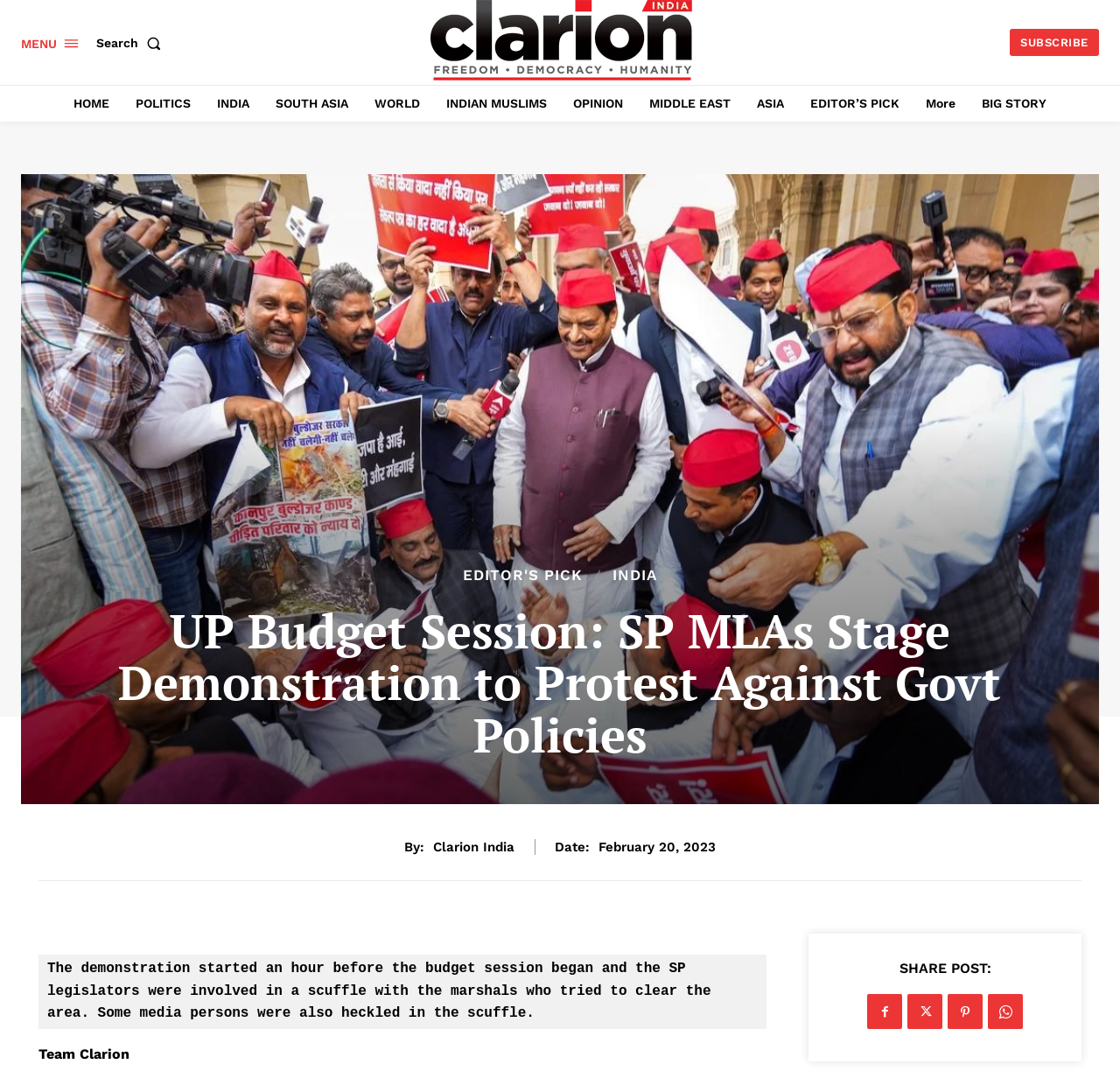What is the date of the news article?
From the details in the image, answer the question comprehensively.

The date of the news article can be found below the heading, where it is written as 'Date: February 20, 2023'.